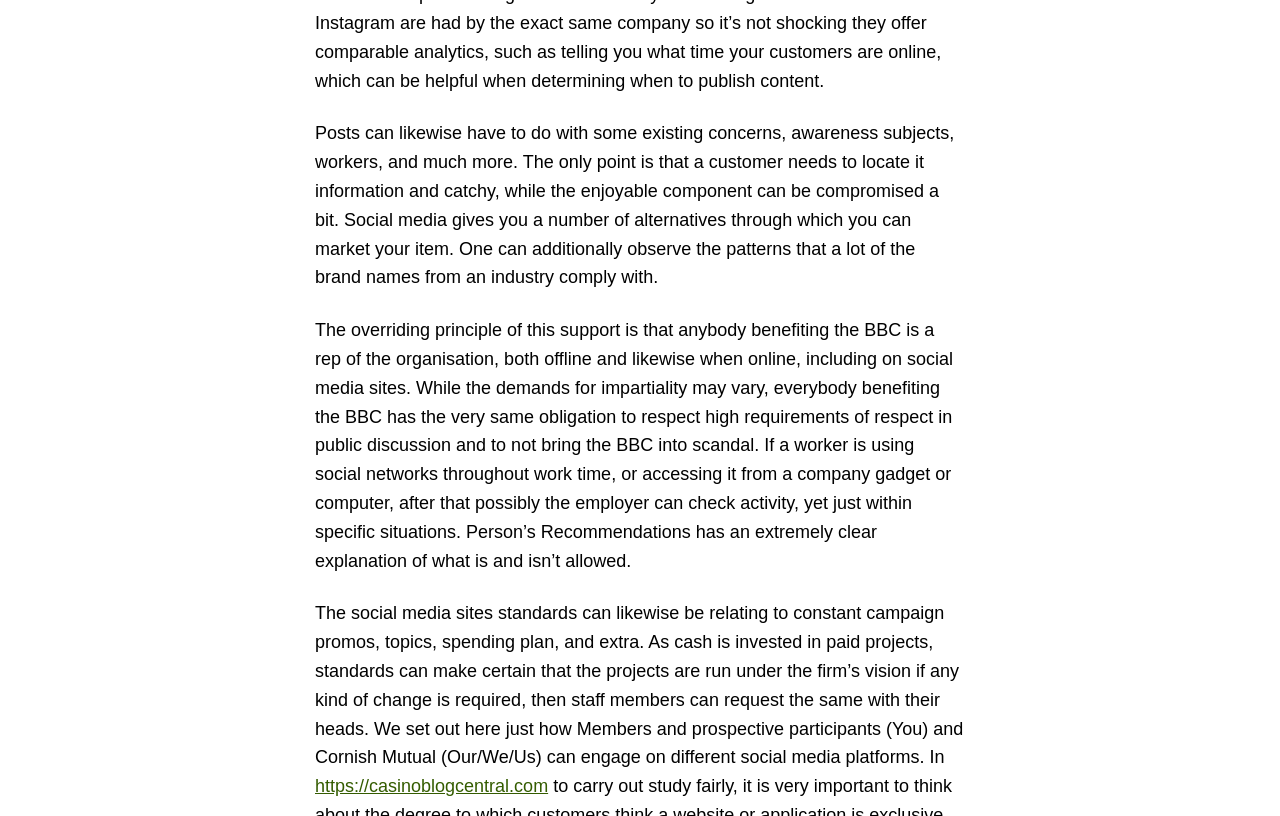Provide the bounding box coordinates of the HTML element this sentence describes: "https://casinoblogcentral.com". The bounding box coordinates consist of four float numbers between 0 and 1, i.e., [left, top, right, bottom].

[0.246, 0.951, 0.428, 0.976]